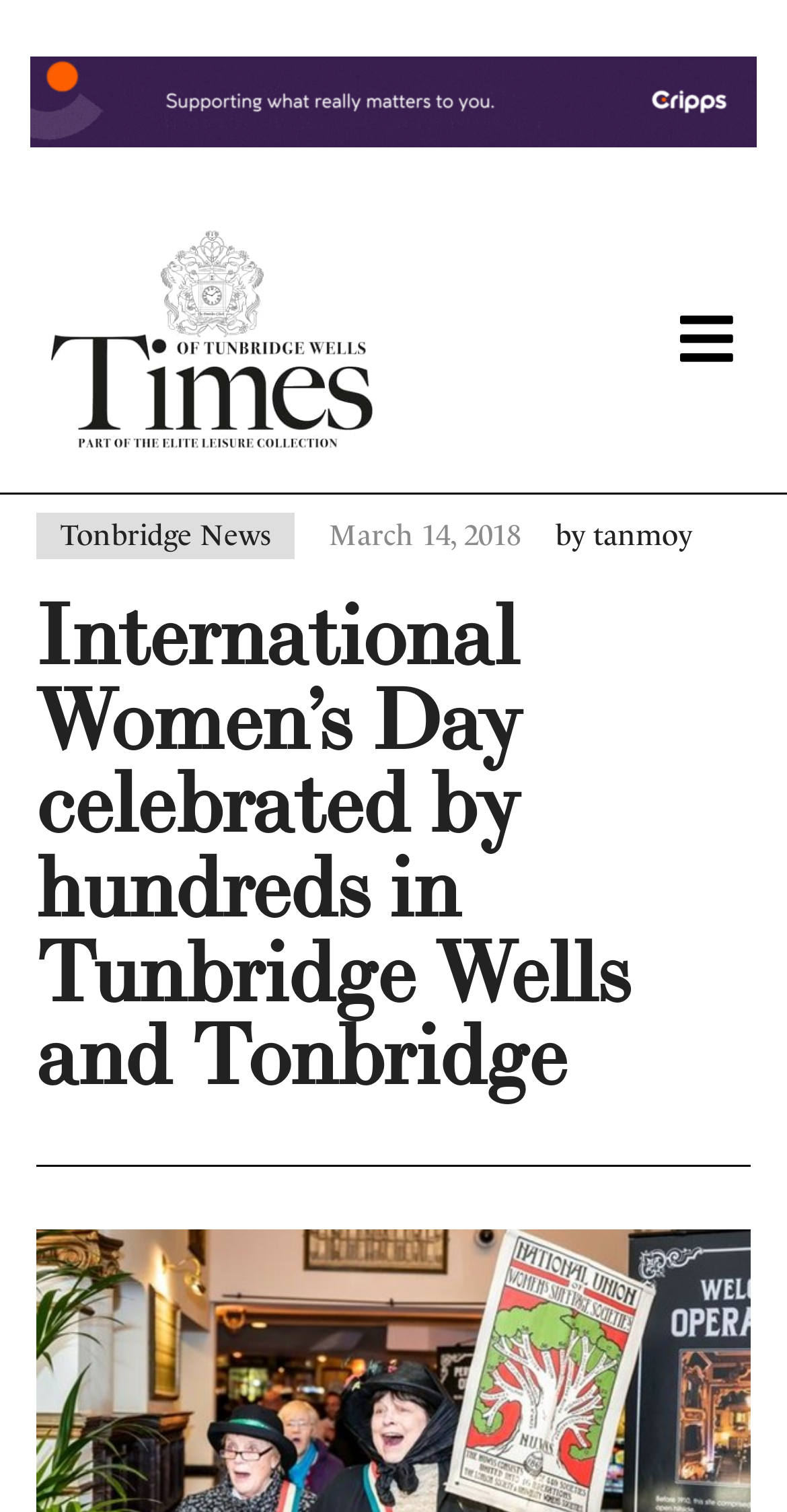How many people celebrated International Women's Day? Examine the screenshot and reply using just one word or a brief phrase.

hundreds